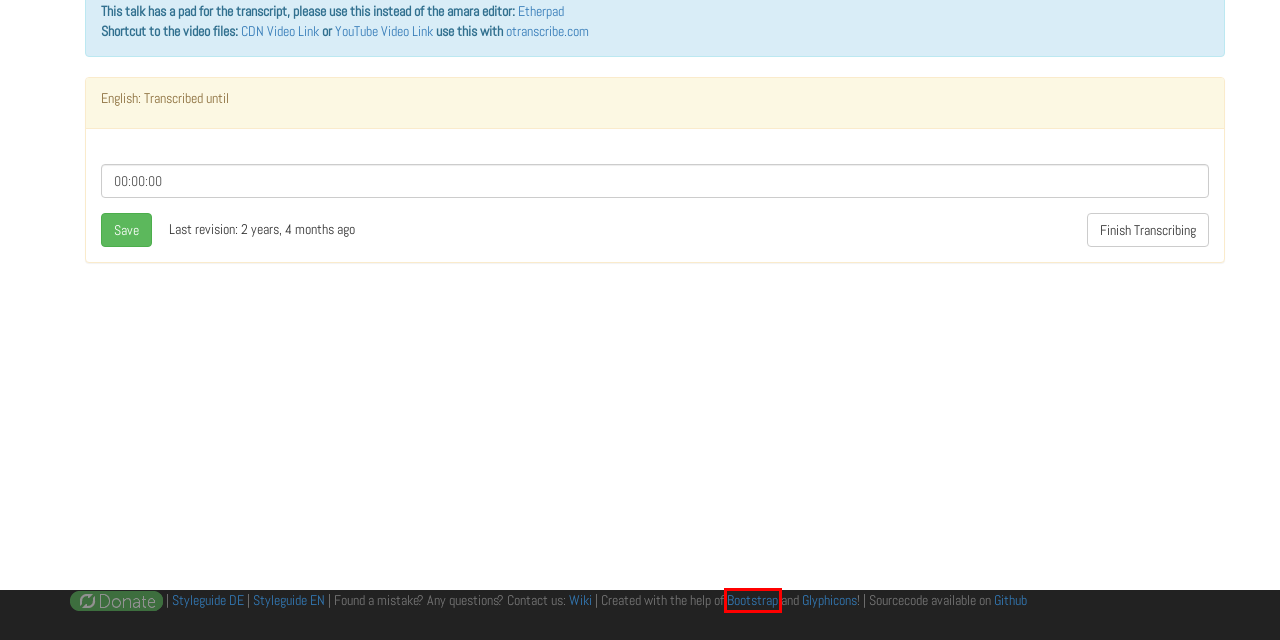Given a screenshot of a webpage with a red bounding box around a UI element, please identify the most appropriate webpage description that matches the new webpage after you click on the element. Here are the candidates:
A. 404 | Service No Longer Exists
B. oTranscribe
C. ChaosPad V1.1: 31c3-talk-6128
D. GLYPHICONS - Visual language that everybody understands
E. Bootstrap · The most popular HTML, CSS, and JS library in the world.
F. de:styleguide [Subtitles]
G. en:styleguide [Subtitles]
H. GitHub - c3subtitles/subtitleStatus: Django Code for the Webpage

E